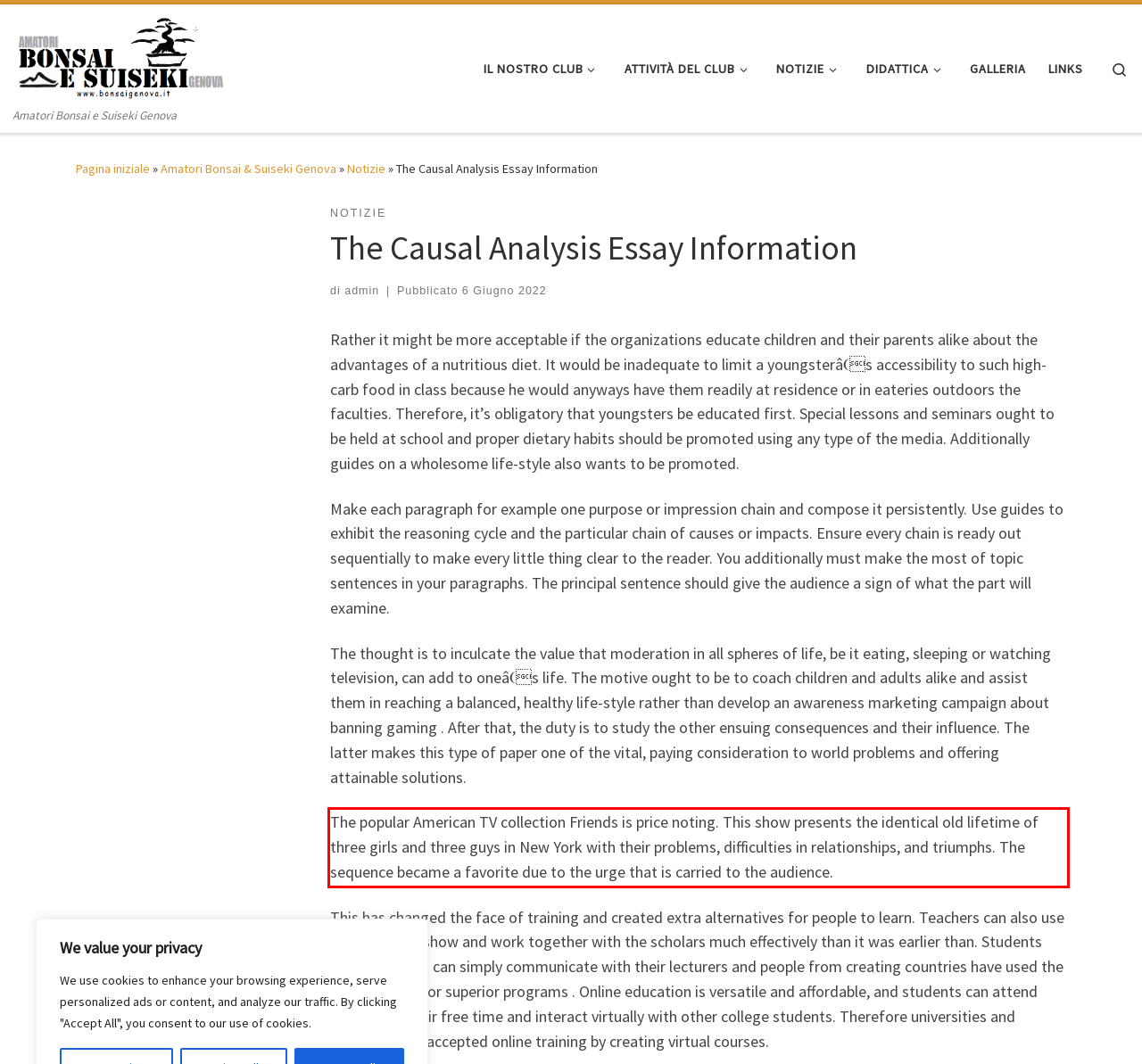Given the screenshot of the webpage, identify the red bounding box, and recognize the text content inside that red bounding box.

The popular American TV collection Friends is price noting. This show presents the identical old lifetime of three girls and three guys in New York with their problems, difficulties in relationships, and triumphs. The sequence became a favorite due to the urge that is carried to the audience.